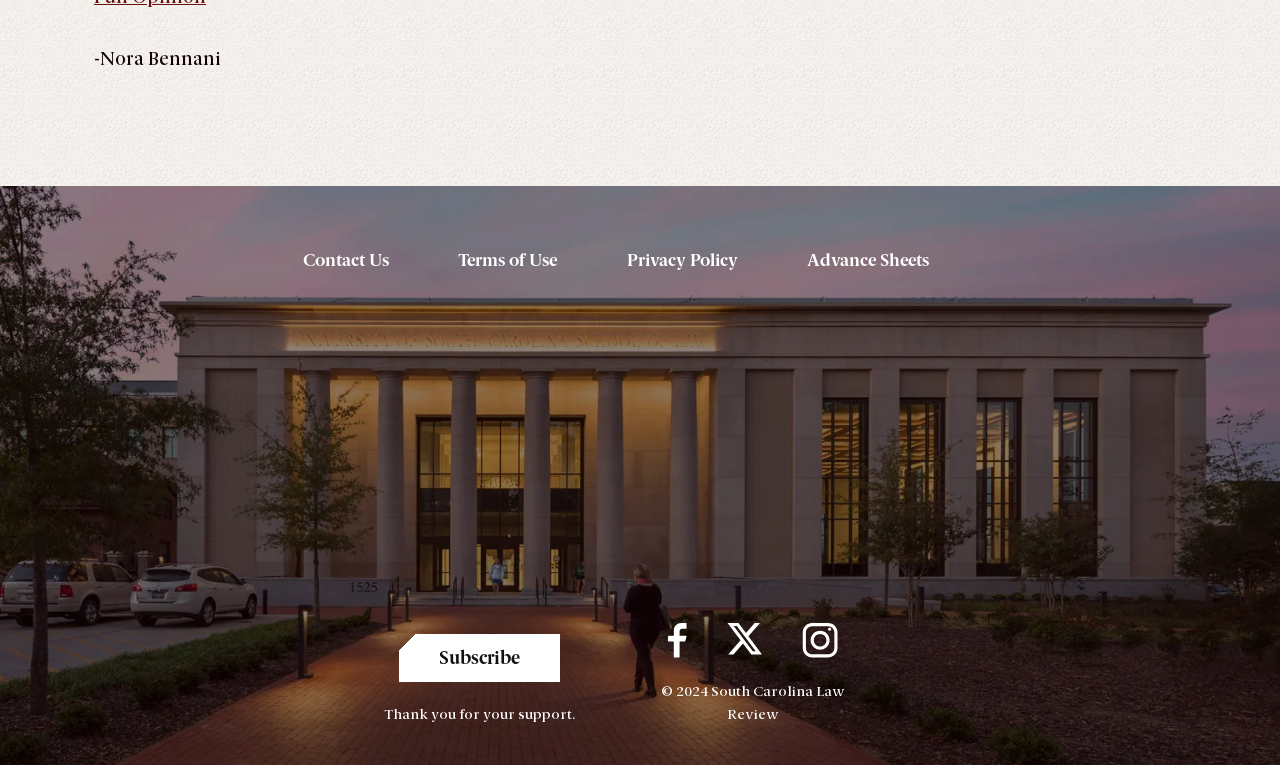Pinpoint the bounding box coordinates of the area that must be clicked to complete this instruction: "follow S.C. Law Review on Facebook".

[0.521, 0.805, 0.536, 0.868]